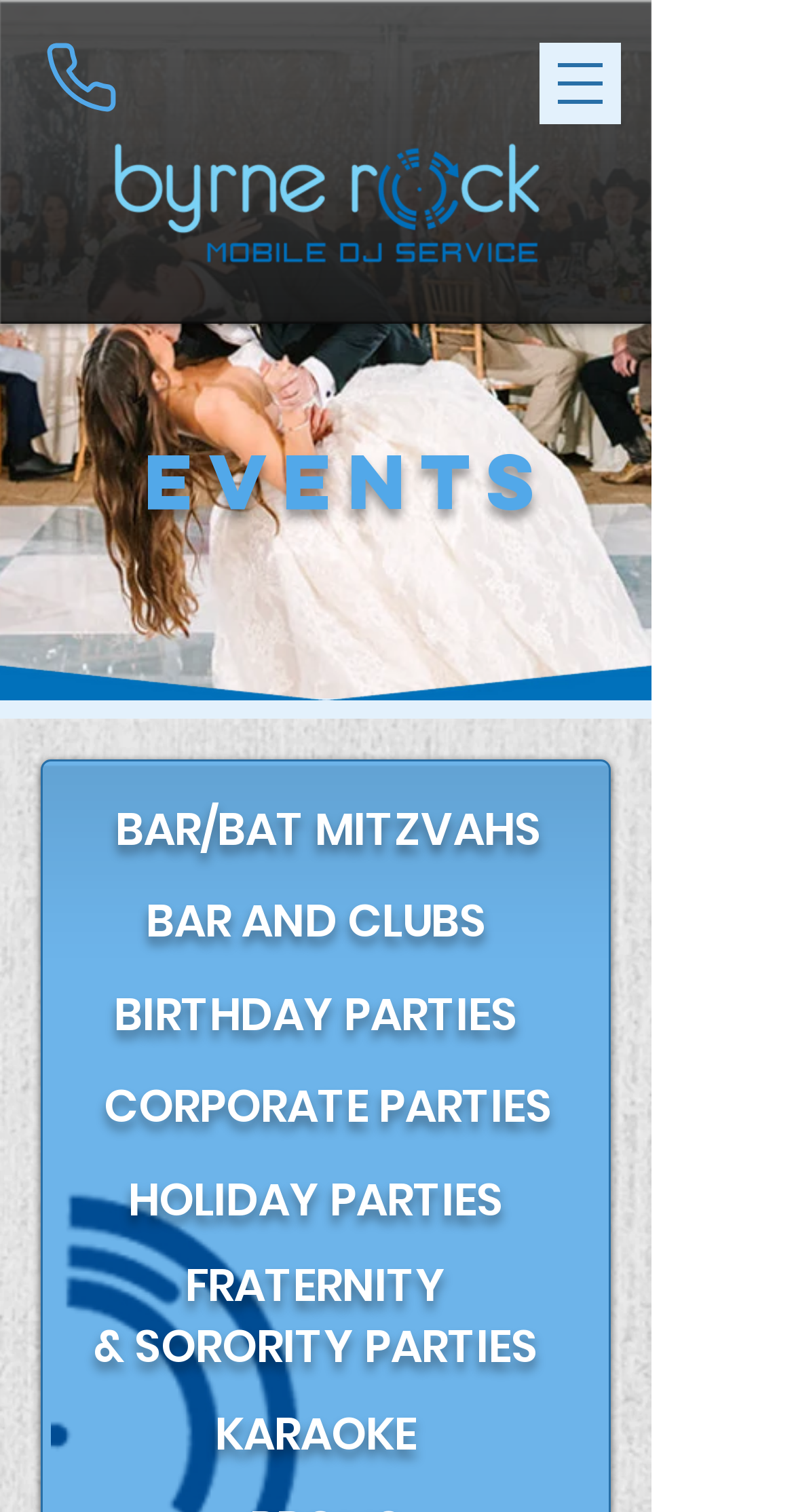Provide a single word or phrase to answer the given question: 
How many types of parties does the DJ service cater to?

At least 8